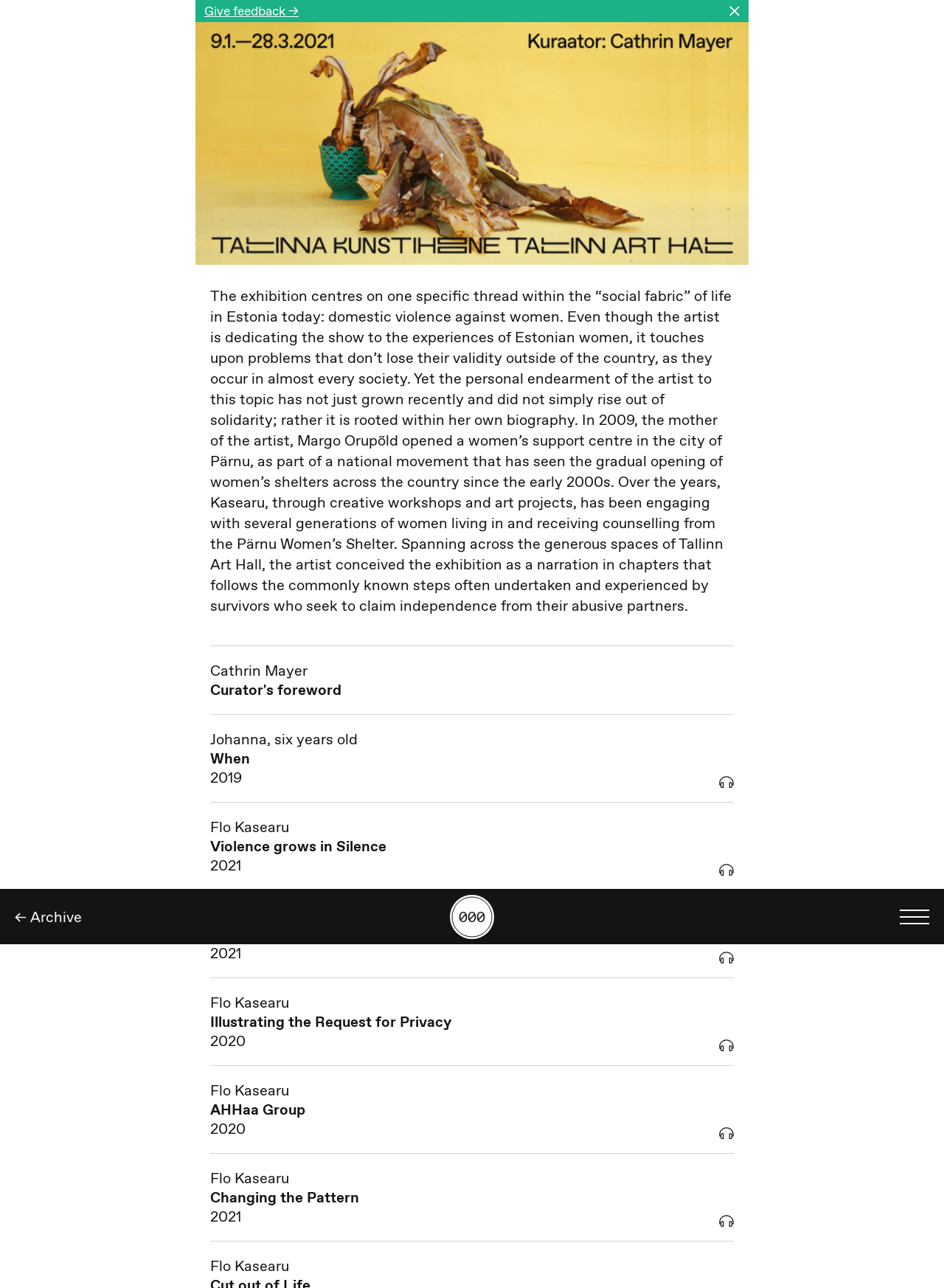Who is the artist of the exhibition?
Please provide a single word or phrase as your answer based on the image.

Flo Kasearu